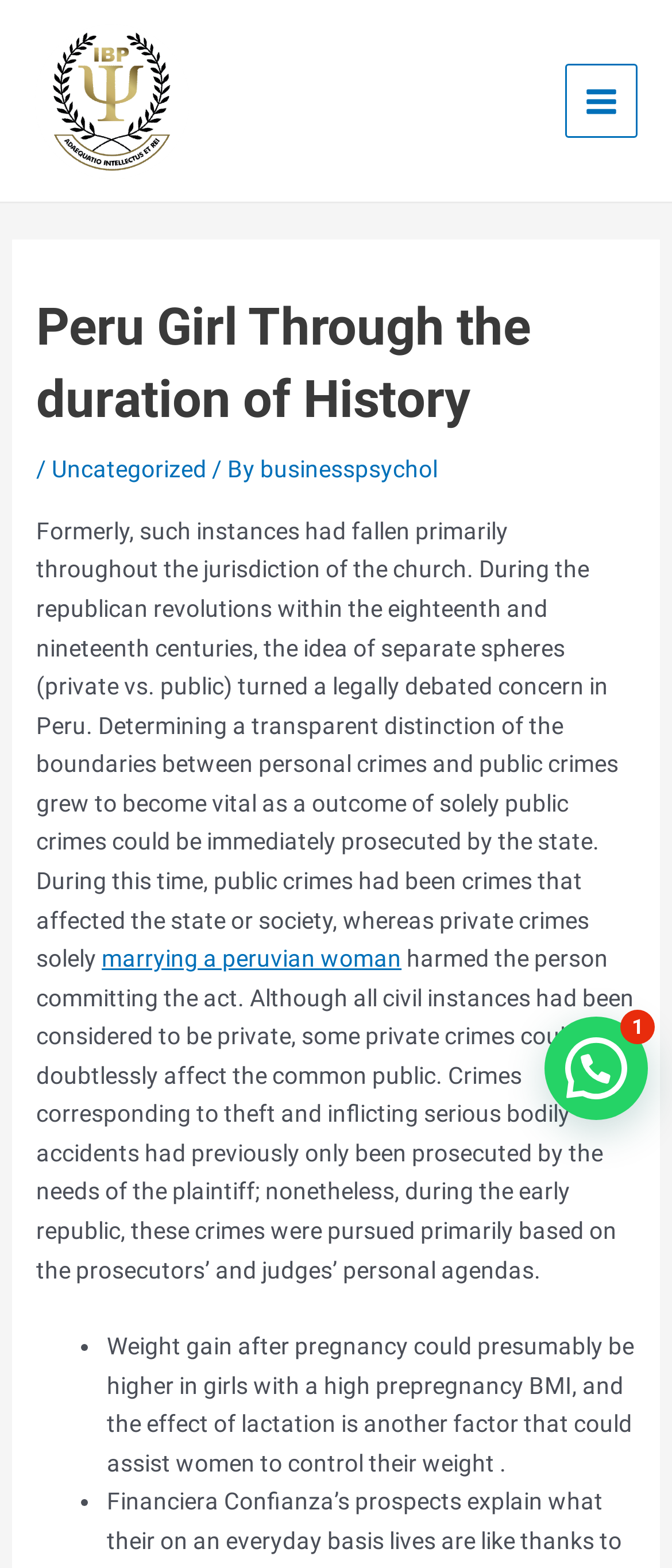What is mentioned as a factor in weight control?
Please utilize the information in the image to give a detailed response to the question.

According to the webpage, lactation is mentioned as a factor that could help women control their weight, specifically in the context of weight gain after pregnancy.